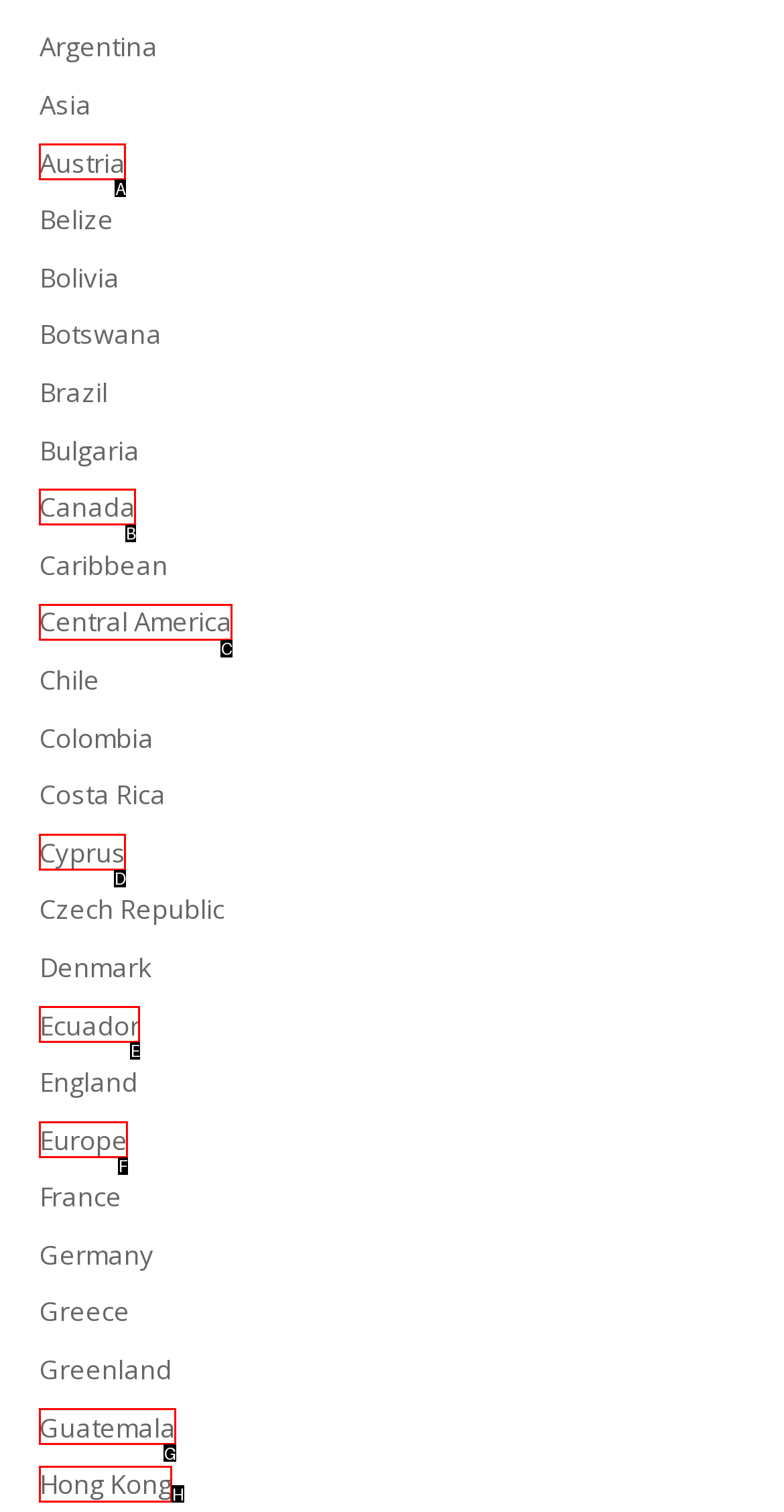Tell me which one HTML element best matches the description: Hong Kong Answer with the option's letter from the given choices directly.

H